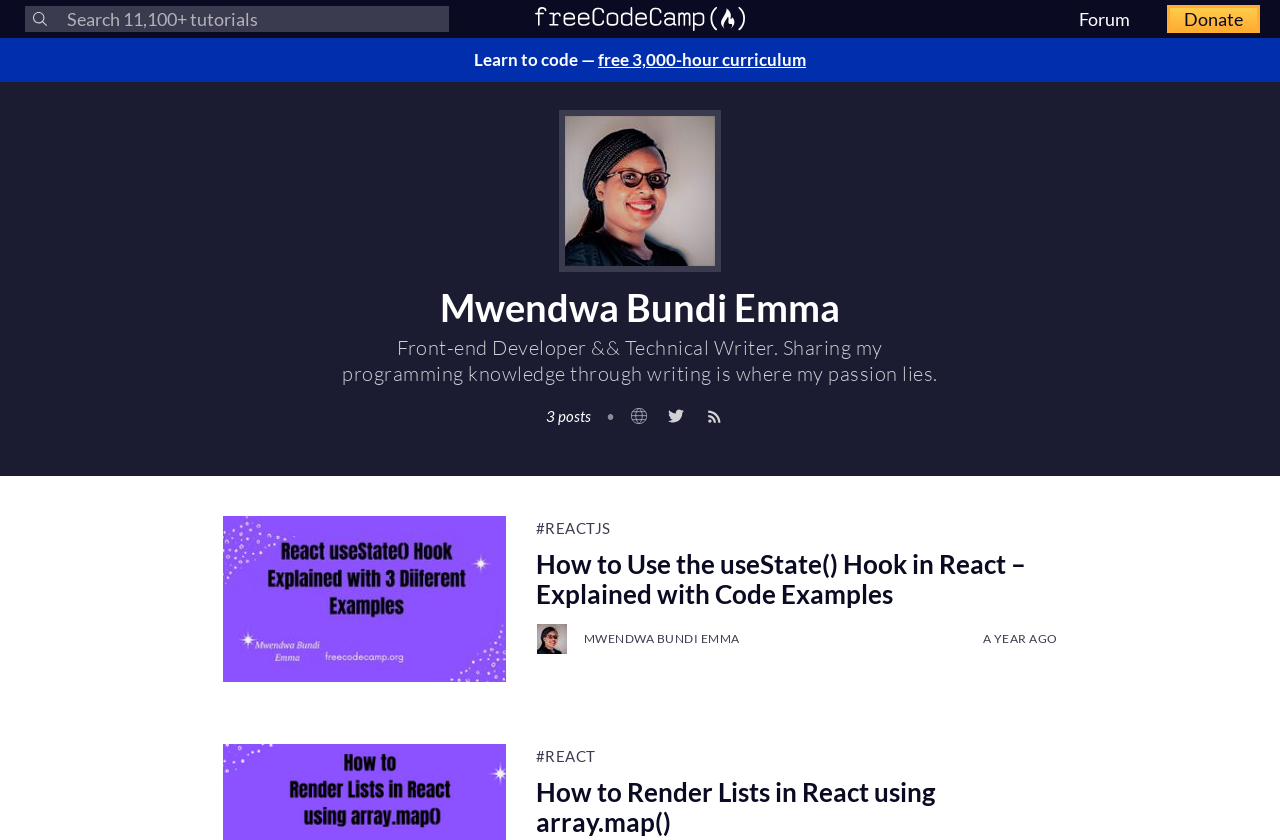Find the bounding box coordinates for the area that must be clicked to perform this action: "Visit freeCodeCamp.org".

[0.418, 0.0, 0.582, 0.045]